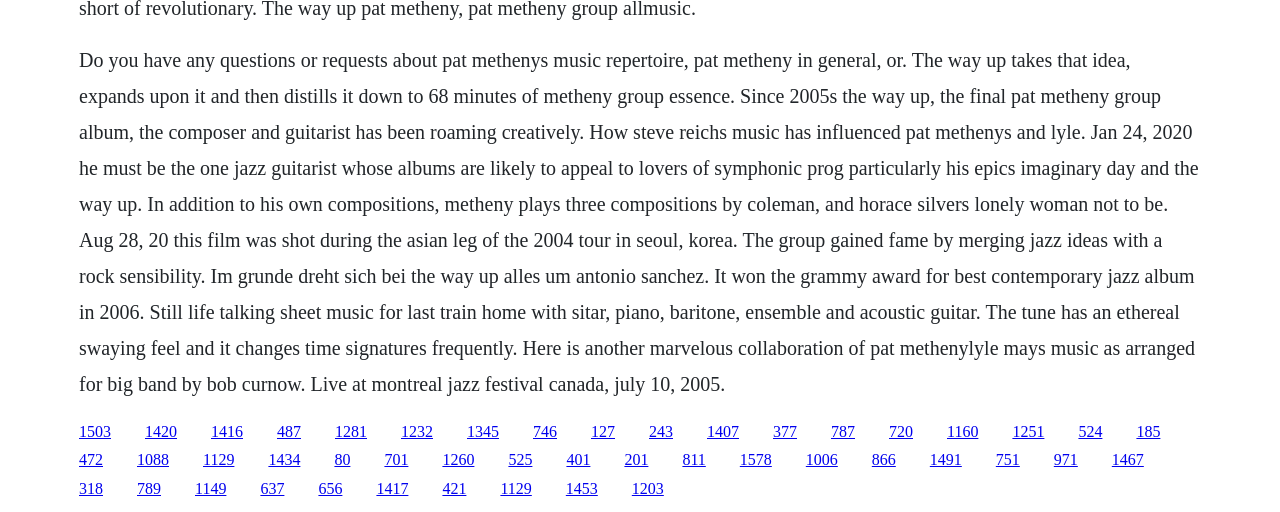Determine the bounding box coordinates for the area that should be clicked to carry out the following instruction: "Follow the link to the 2004 tour in Seoul, Korea".

[0.262, 0.825, 0.287, 0.859]